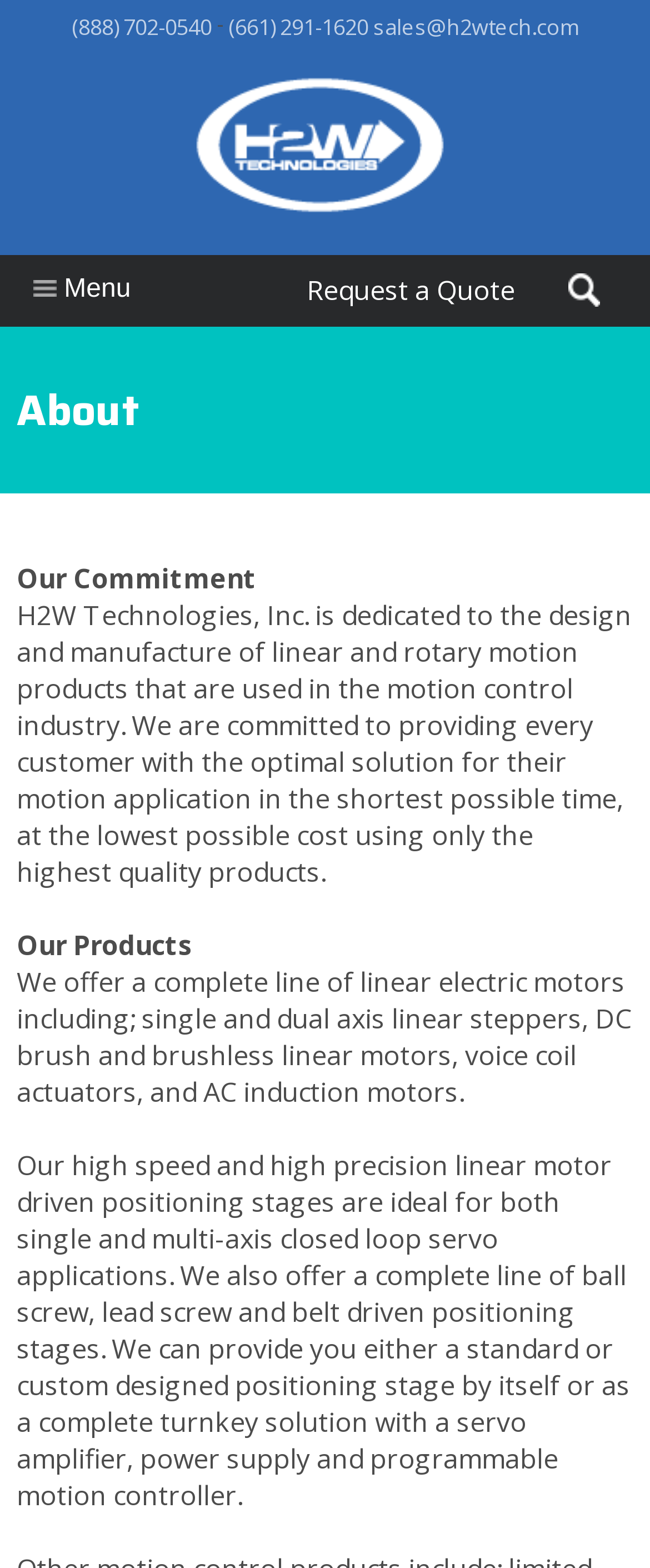Please analyze the image and provide a thorough answer to the question:
What is the function of the button on the top right?

I found the function of the button on the top right by looking at the button's text and the image inside it, which says 'Search'.